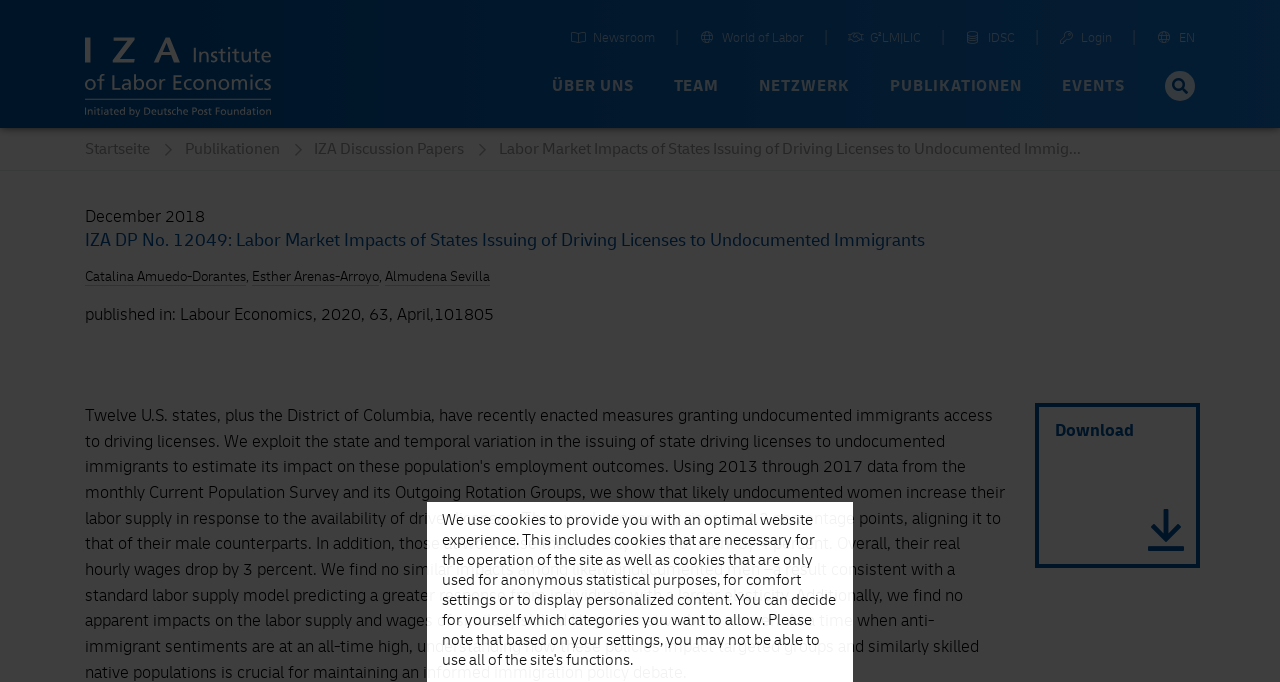Based on the element description: "Esther Arenas-Arroyo", identify the bounding box coordinates for this UI element. The coordinates must be four float numbers between 0 and 1, listed as [left, top, right, bottom].

[0.197, 0.393, 0.296, 0.419]